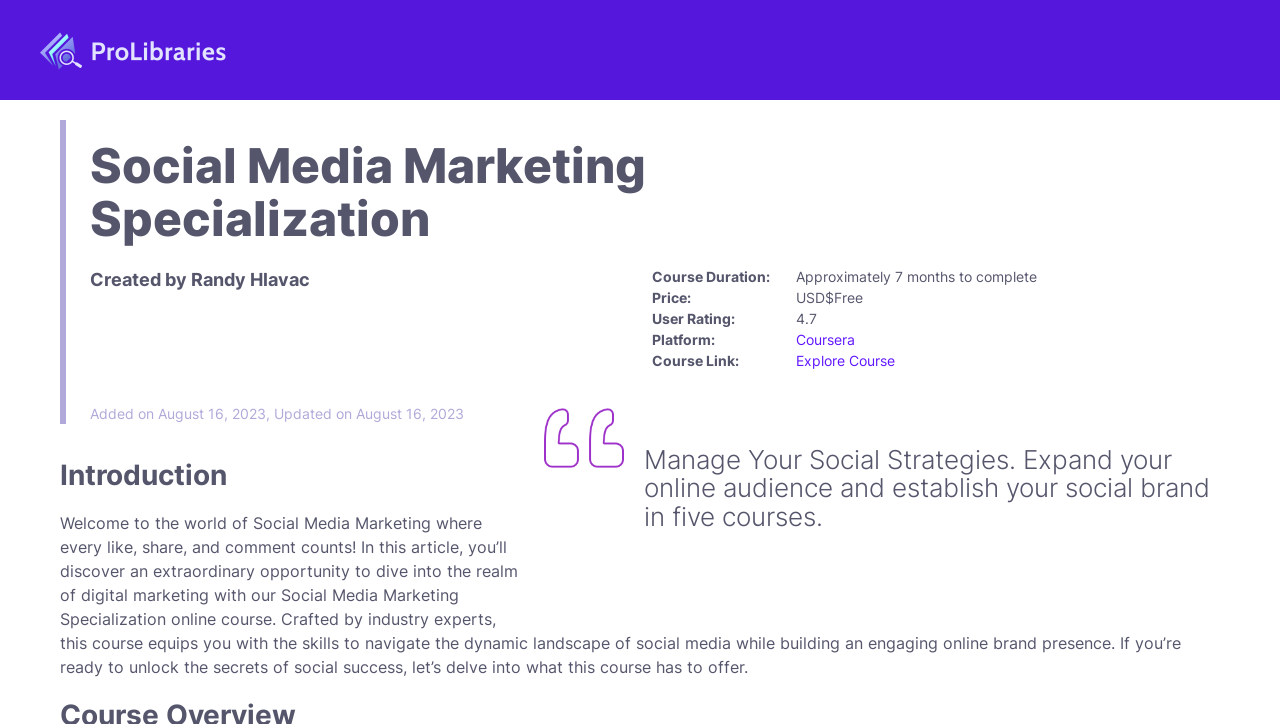Extract the main heading from the webpage content.

Social Media Marketing Specialization